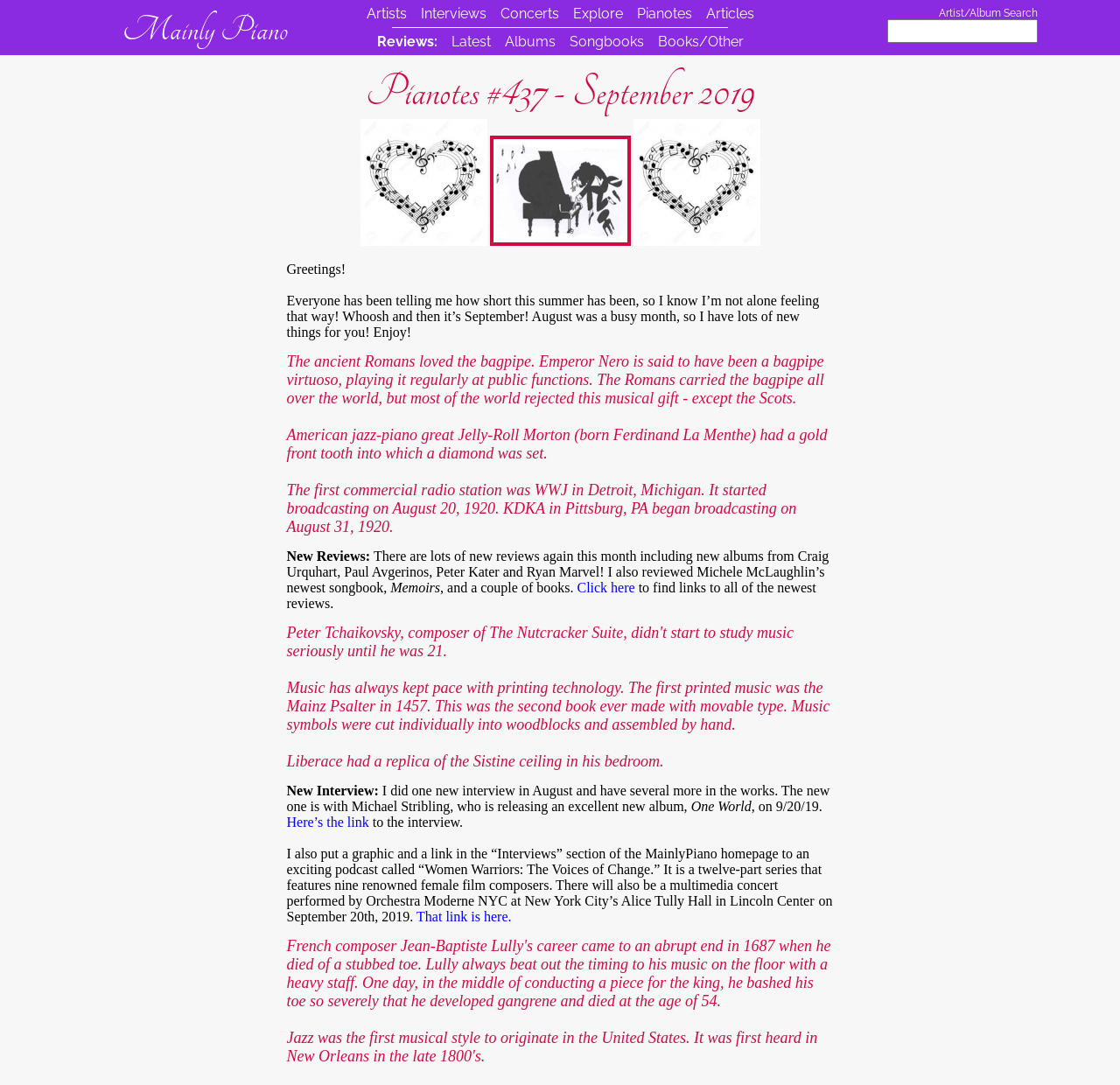Could you find the bounding box coordinates of the clickable area to complete this instruction: "look for inmate information"?

None